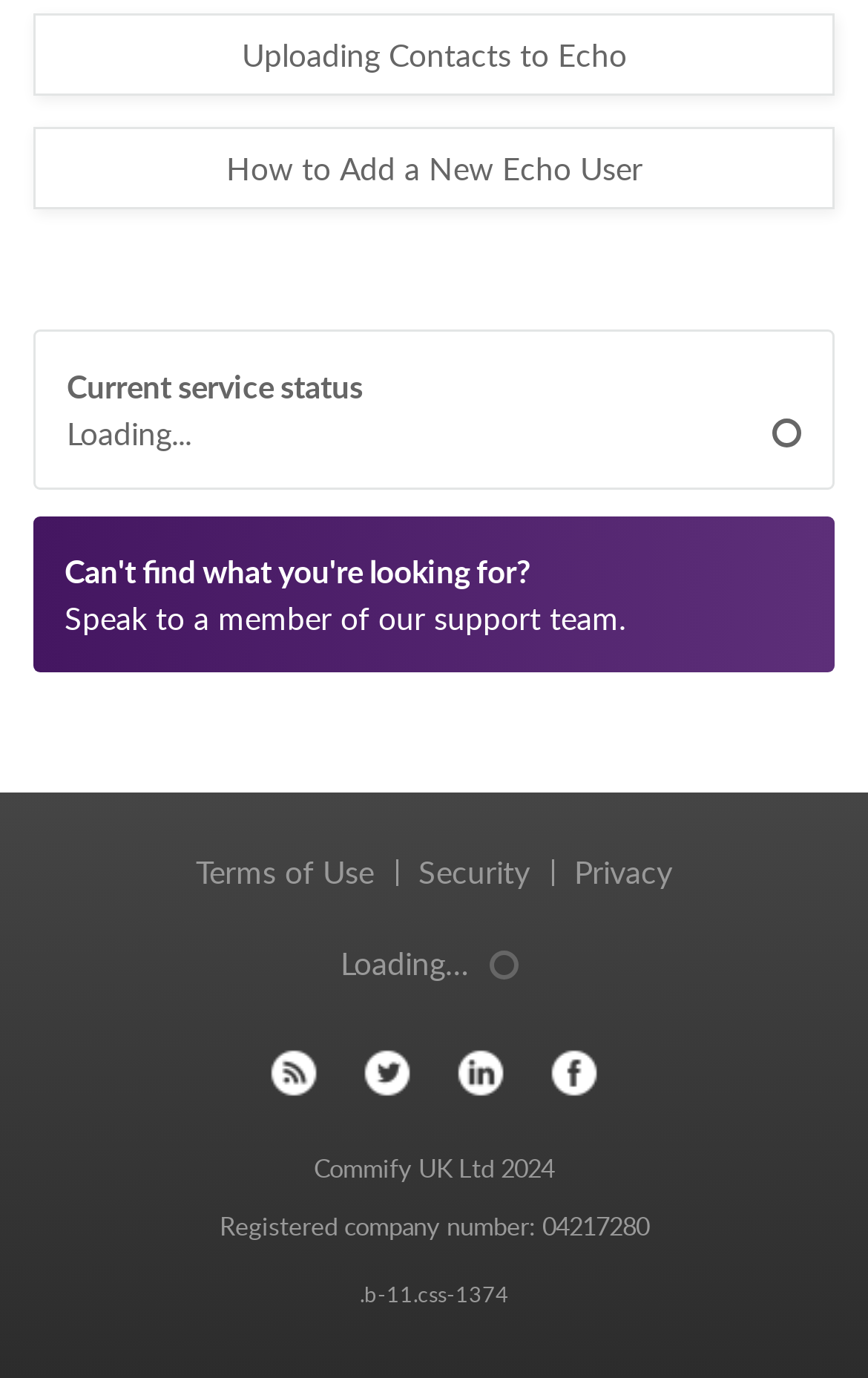Could you determine the bounding box coordinates of the clickable element to complete the instruction: "Follow on Twitter"? Provide the coordinates as four float numbers between 0 and 1, i.e., [left, top, right, bottom].

[0.418, 0.755, 0.474, 0.797]